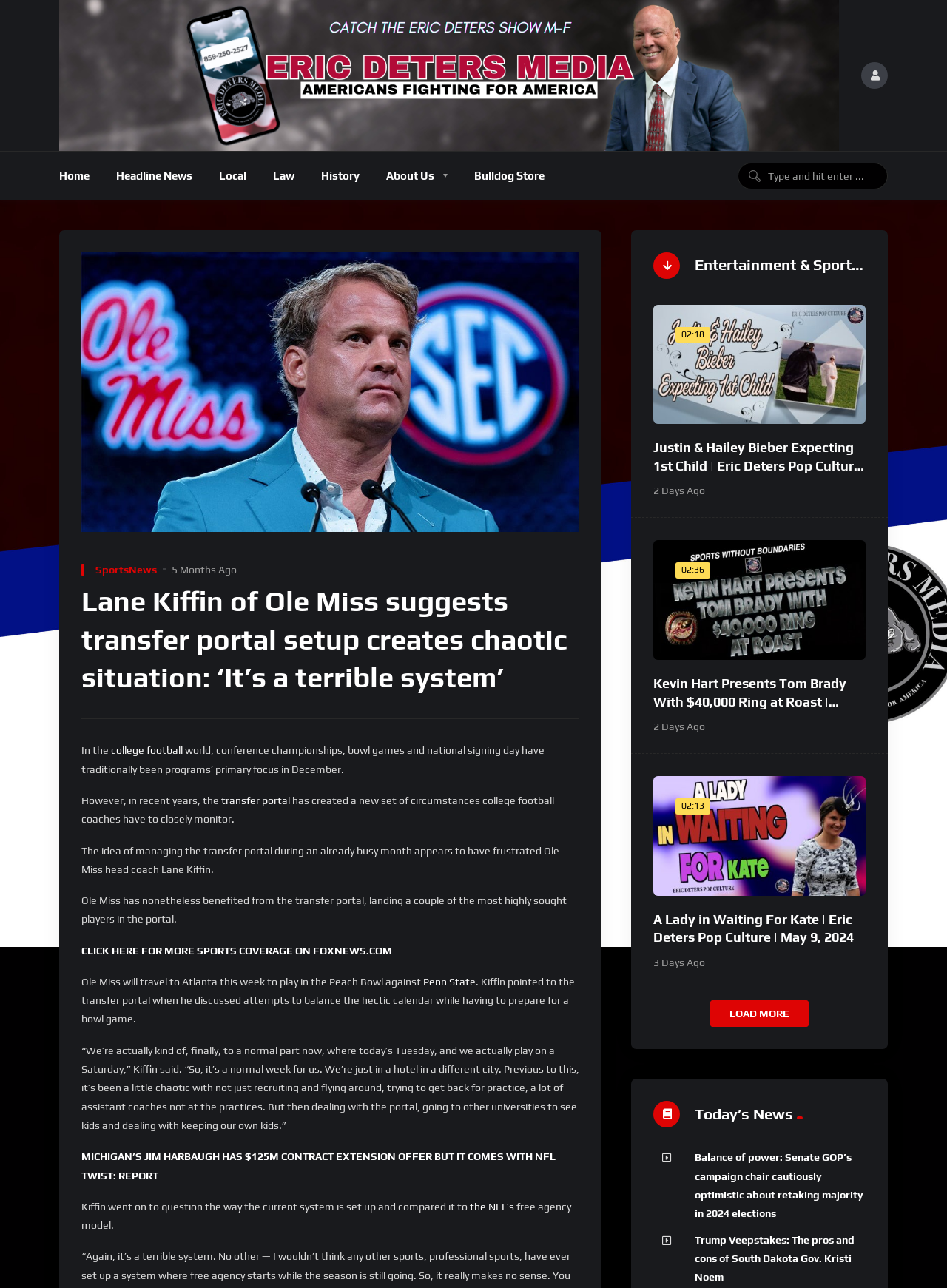Determine the bounding box coordinates of the clickable region to execute the instruction: "Click on the 'Home' link". The coordinates should be four float numbers between 0 and 1, denoted as [left, top, right, bottom].

[0.062, 0.118, 0.095, 0.155]